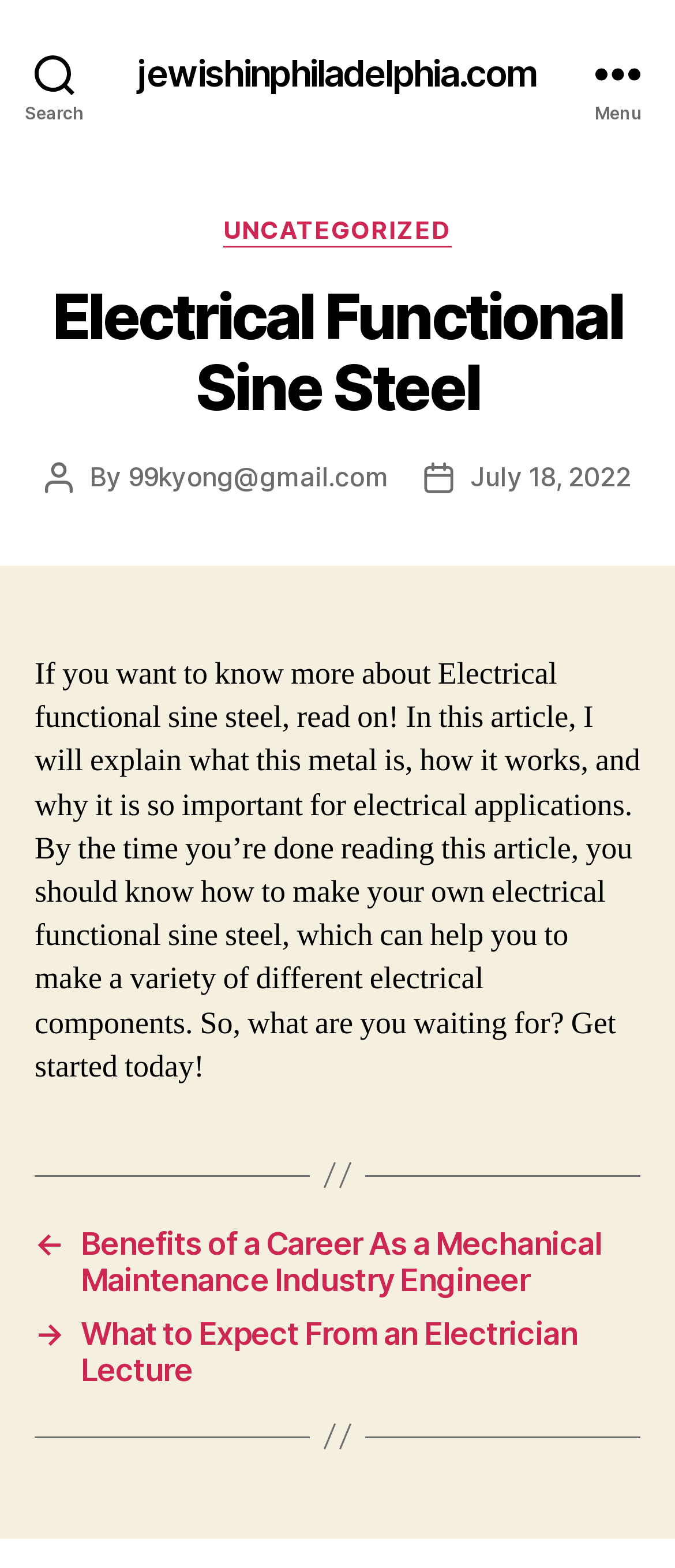Specify the bounding box coordinates of the element's area that should be clicked to execute the given instruction: "Visit the homepage". The coordinates should be four float numbers between 0 and 1, i.e., [left, top, right, bottom].

[0.204, 0.035, 0.796, 0.058]